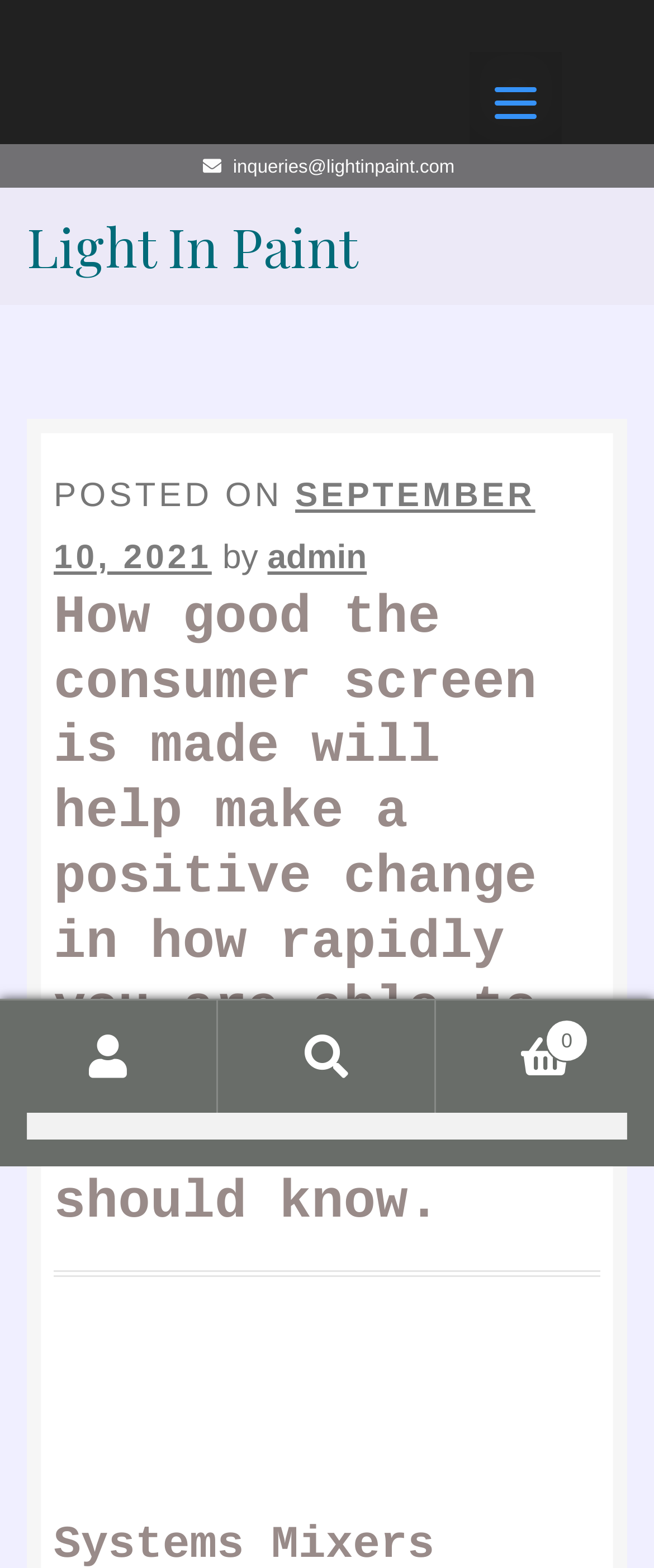Please specify the bounding box coordinates for the clickable region that will help you carry out the instruction: "Contact Vocations Ireland".

None